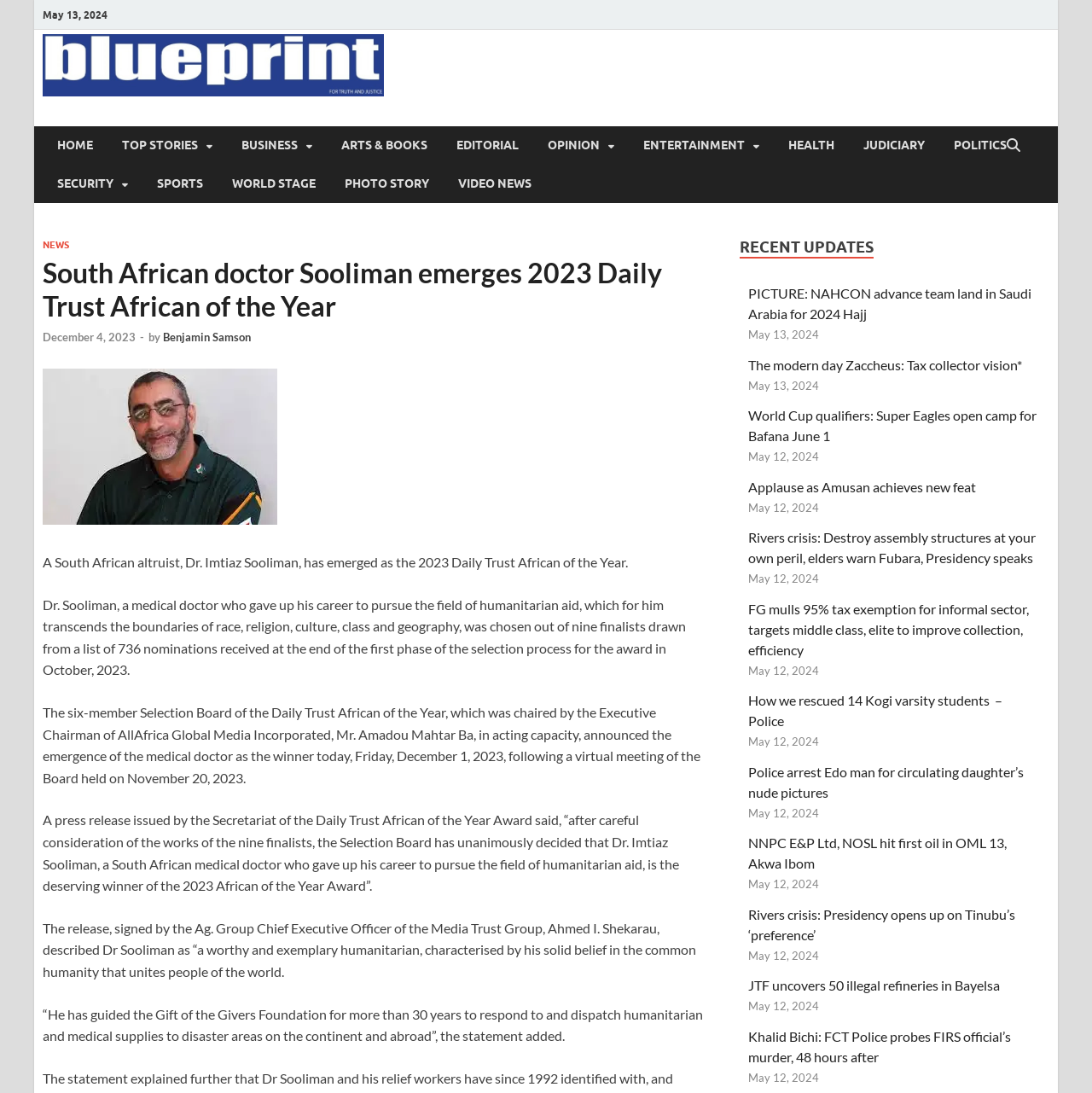Please provide a brief answer to the following inquiry using a single word or phrase:
What is the name of the foundation guided by Dr. Imtiaz Sooliman?

Gift of the Givers Foundation